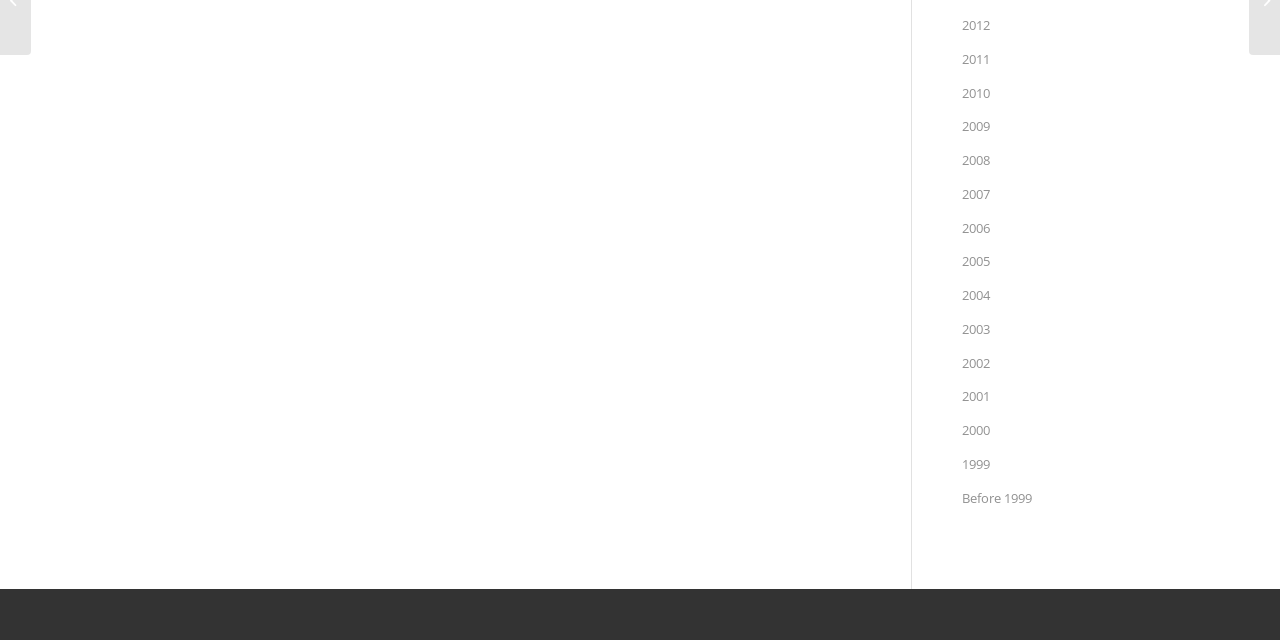Bounding box coordinates are specified in the format (top-left x, top-left y, bottom-right x, bottom-right y). All values are floating point numbers bounded between 0 and 1. Please provide the bounding box coordinate of the region this sentence describes: Before 1999

[0.752, 0.753, 0.961, 0.805]